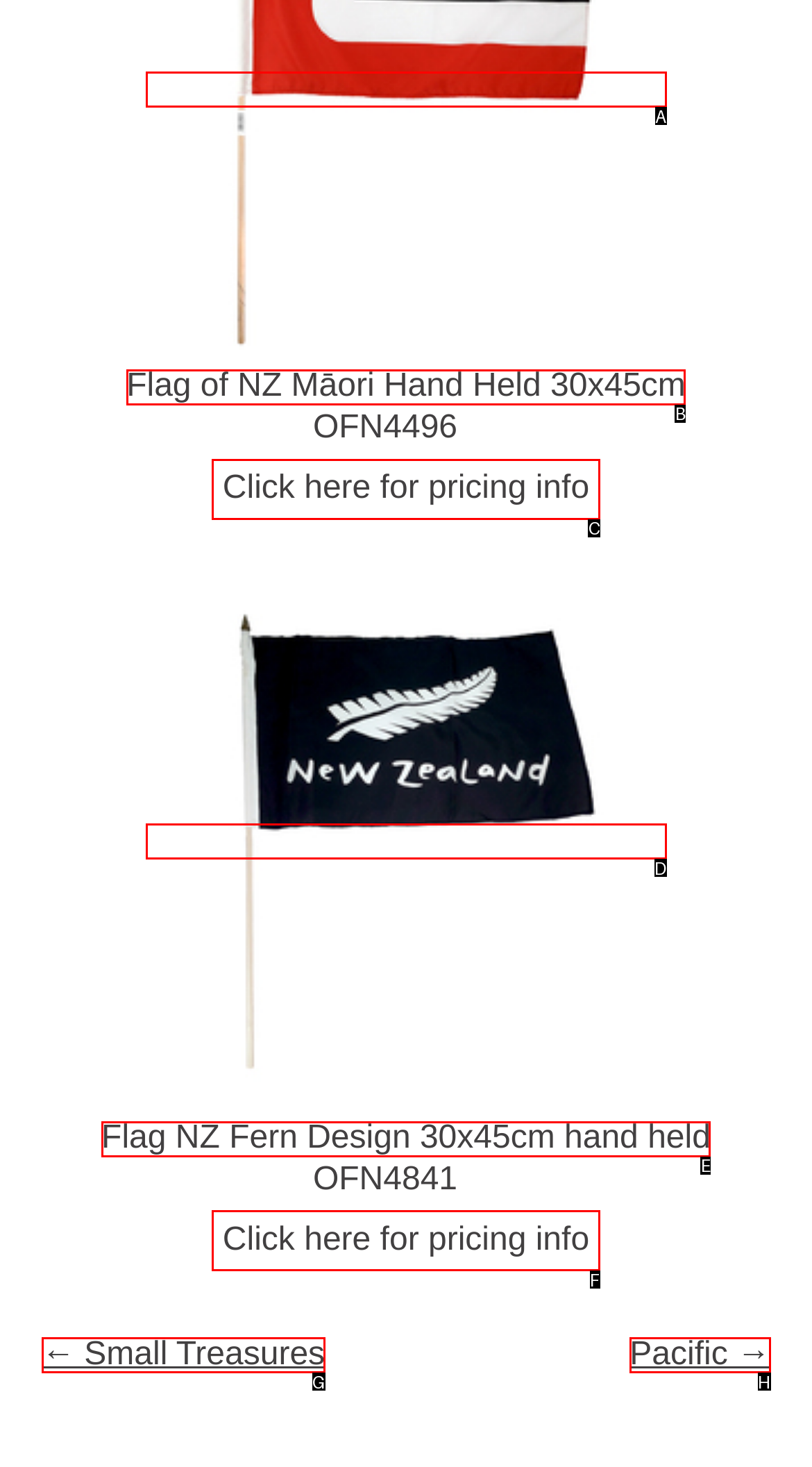Select the proper HTML element to perform the given task: Get pricing info for Flag of NZ Māori Hand Held 30x45cm Answer with the corresponding letter from the provided choices.

C